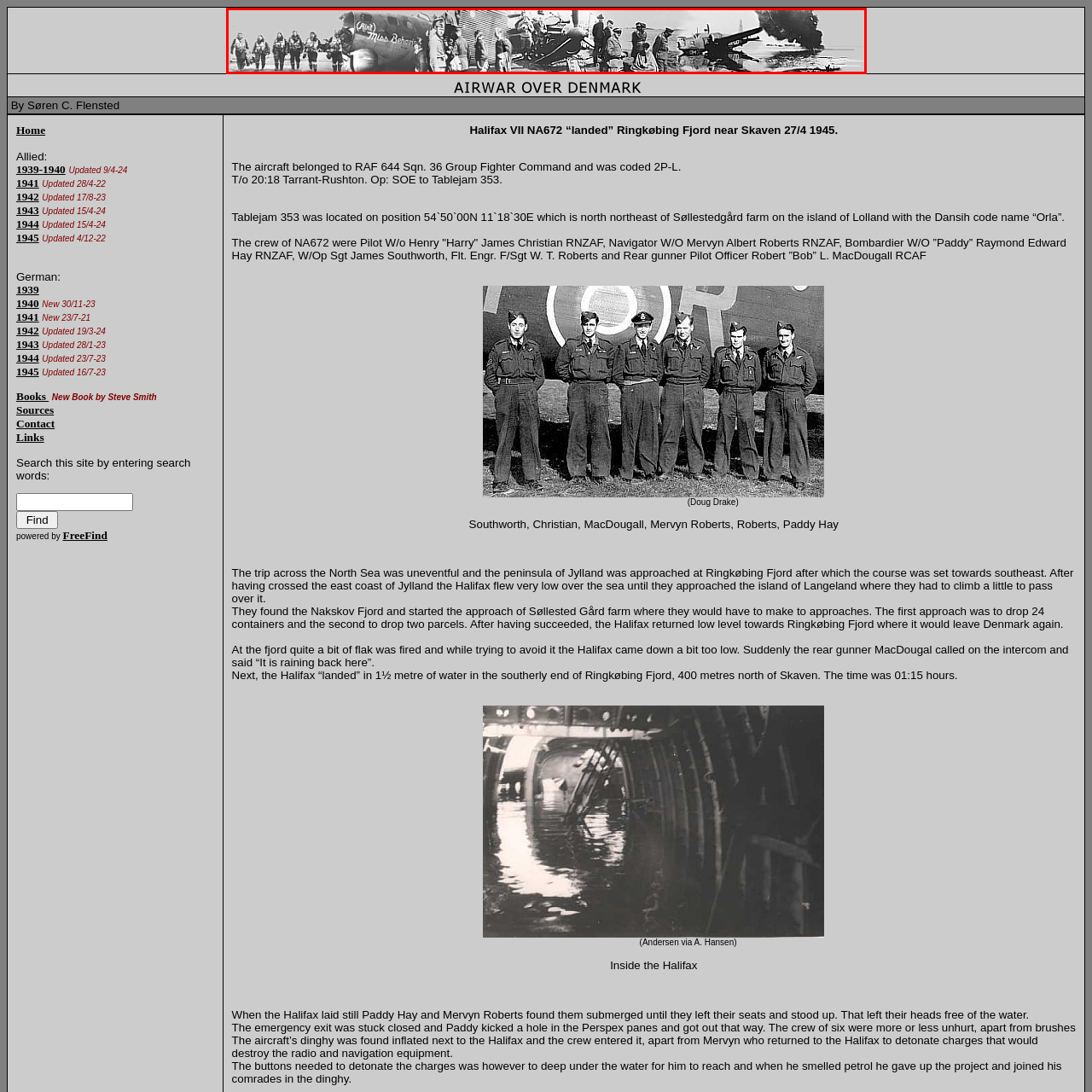Where did the aircraft land on April 27, 1945?
Look closely at the image within the red bounding box and respond to the question with one word or a brief phrase.

Ringkøbing Fjord near Skaven